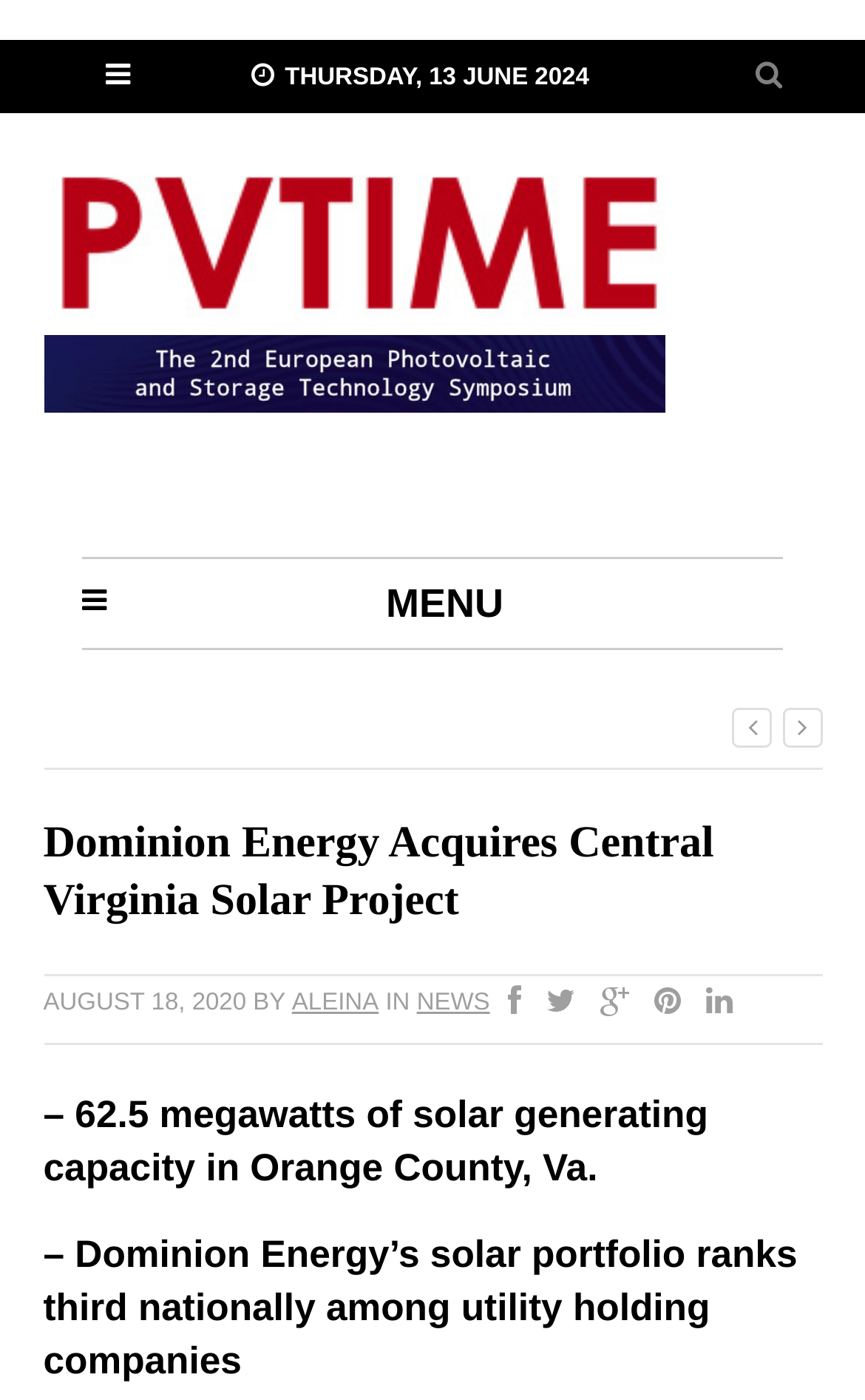Identify the bounding box for the UI element that is described as follows: "alt="PVTIME"".

[0.05, 0.213, 0.783, 0.236]